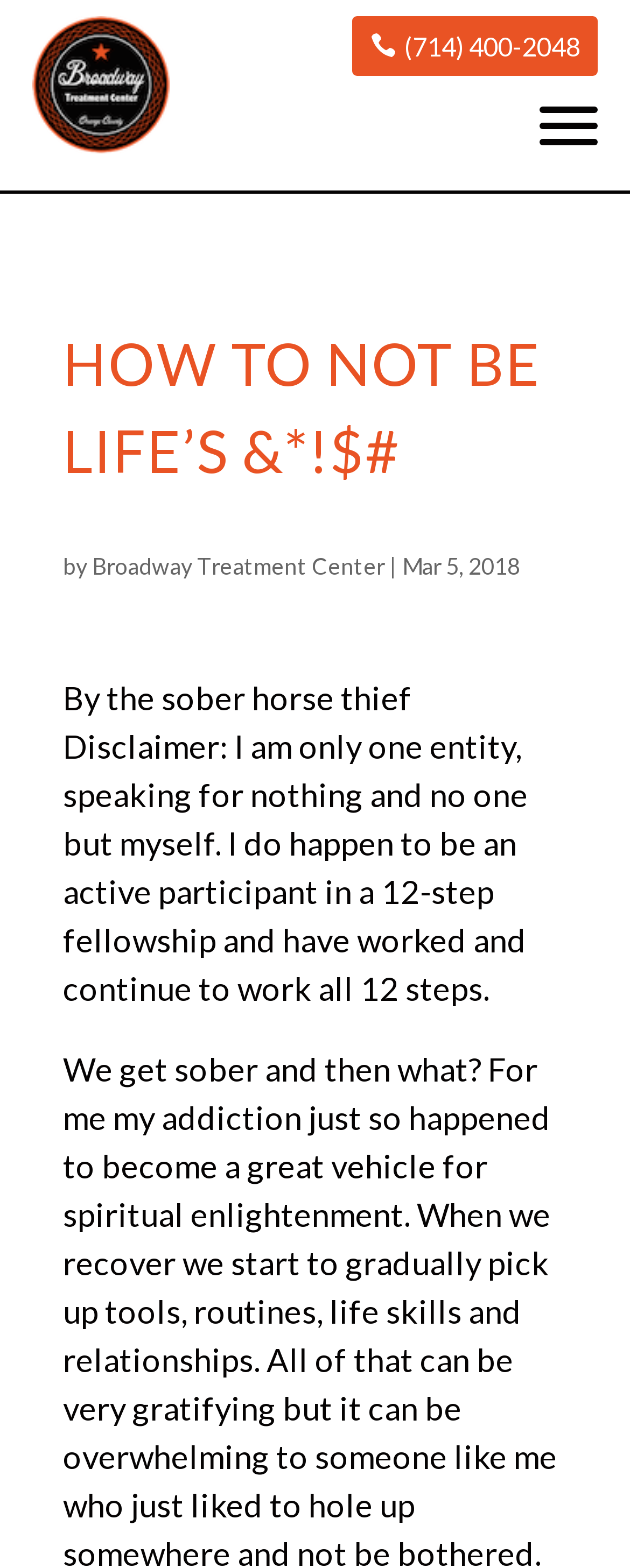Using floating point numbers between 0 and 1, provide the bounding box coordinates in the format (top-left x, top-left y, bottom-right x, bottom-right y). Locate the UI element described here: (714) 400-2048

[0.56, 0.01, 0.95, 0.048]